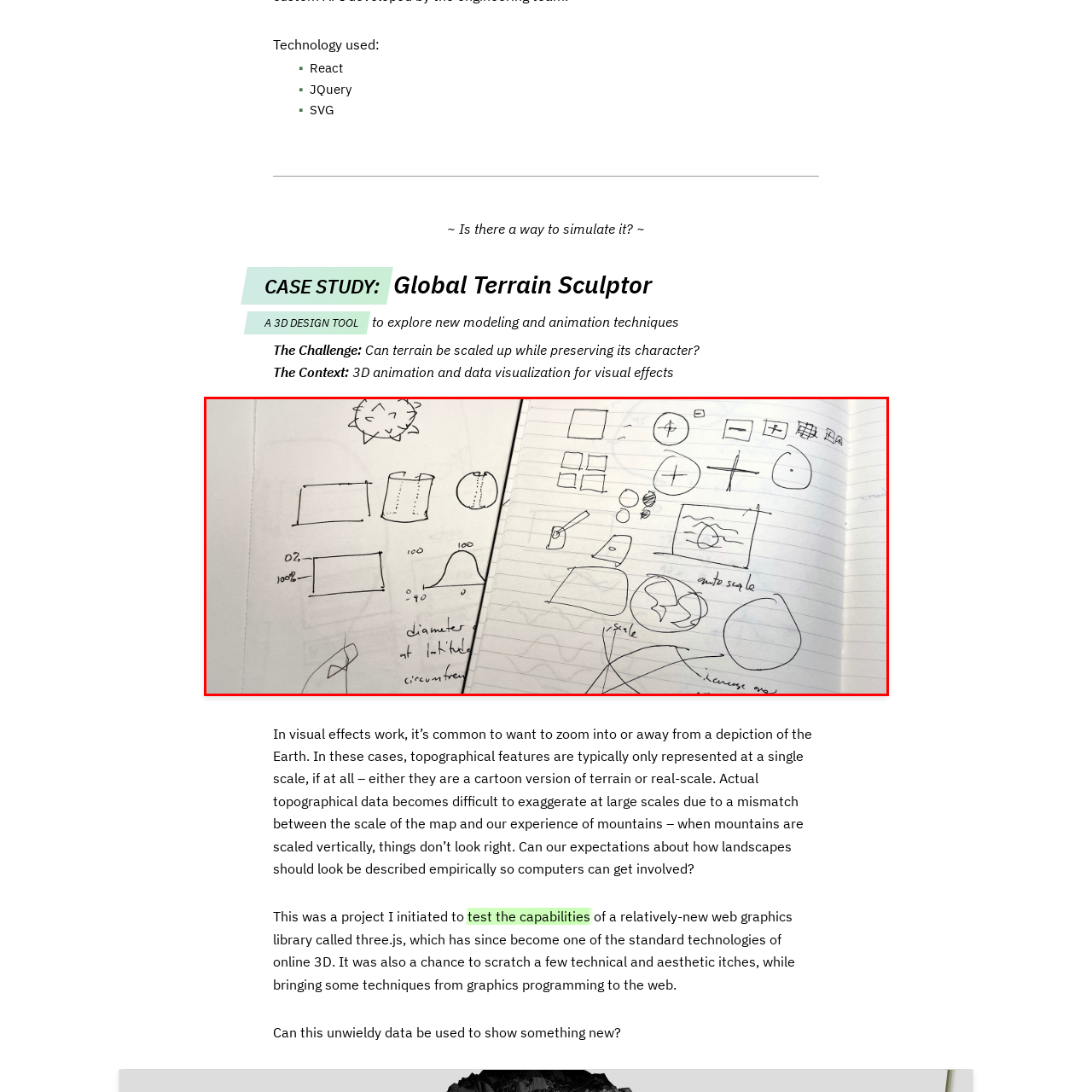Analyze the content inside the red-marked area, What is the likely context of the project? Answer using only one word or a concise phrase.

Terrain modeling and animation techniques